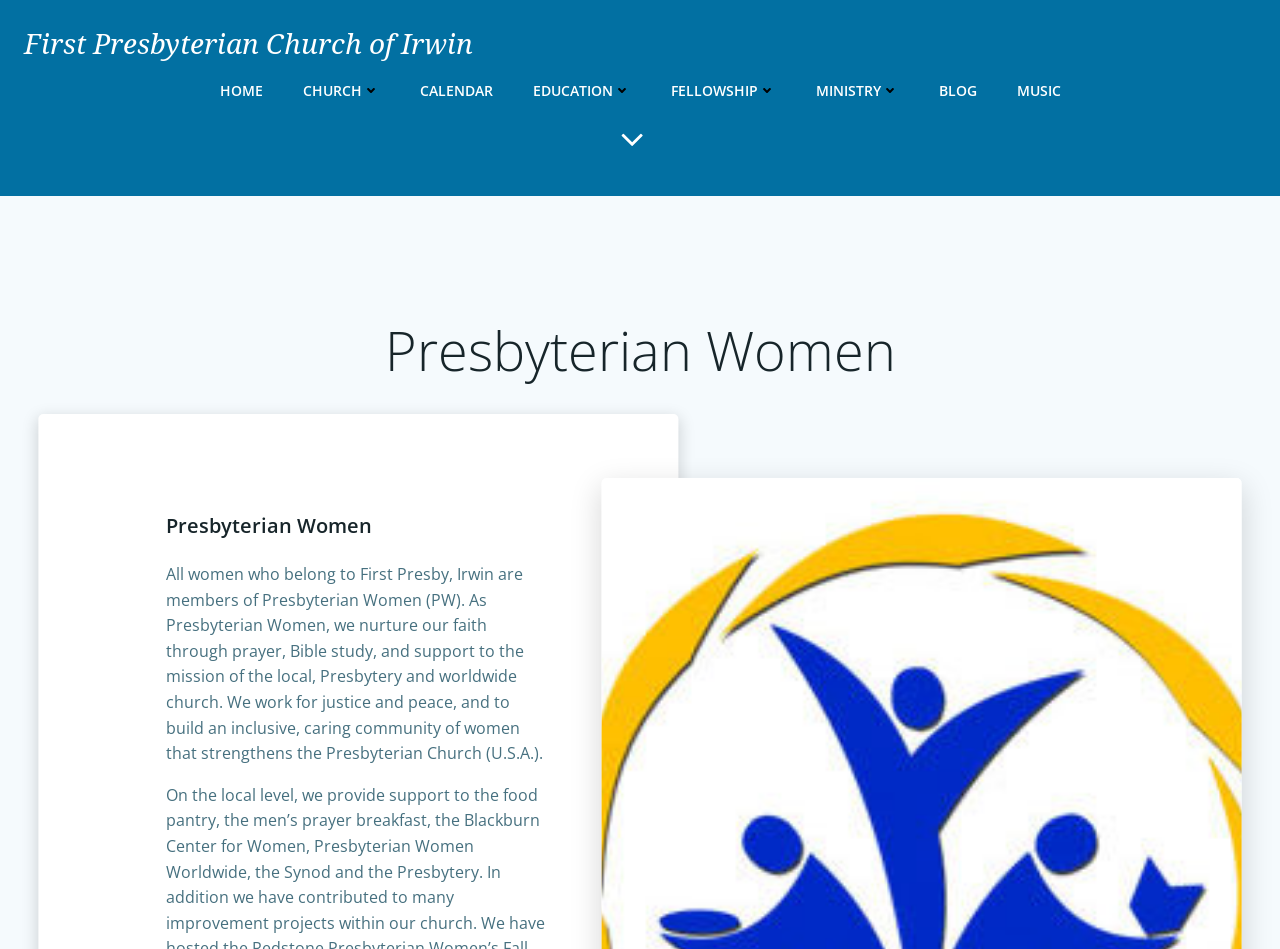Find and specify the bounding box coordinates that correspond to the clickable region for the instruction: "view church information".

[0.236, 0.084, 0.296, 0.106]